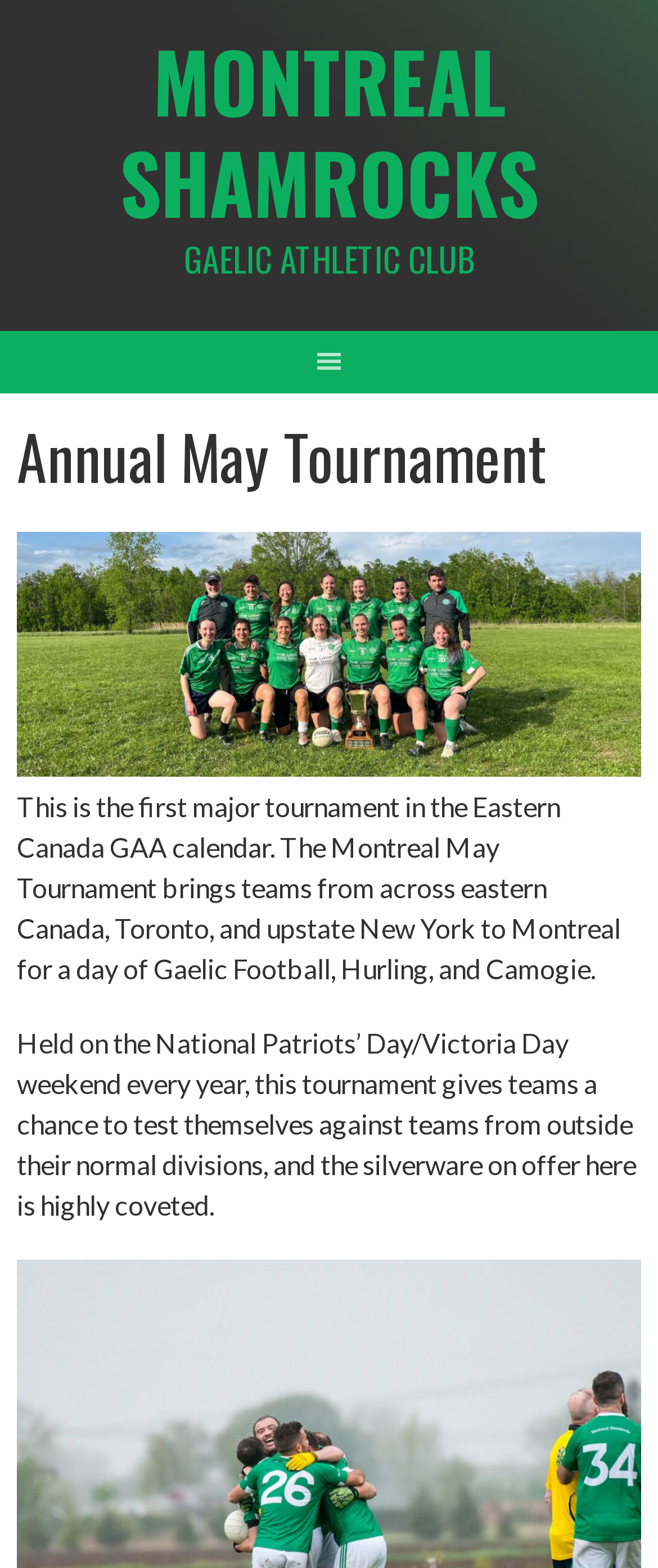Identify the coordinates of the bounding box for the element described below: "Montreal Shamrocks". Return the coordinates as four float numbers between 0 and 1: [left, top, right, bottom].

[0.182, 0.013, 0.818, 0.154]